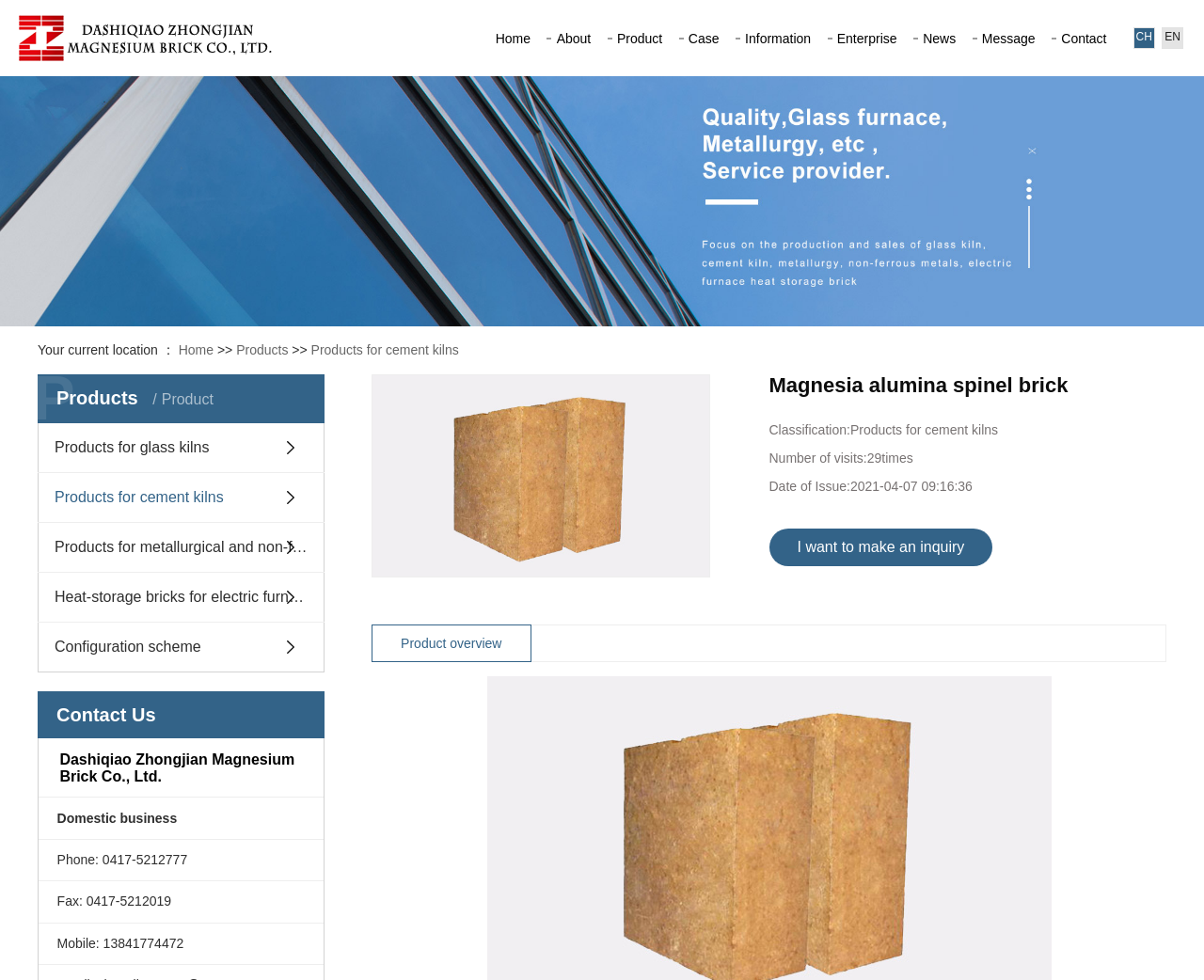Locate the bounding box coordinates of the region to be clicked to comply with the following instruction: "Switch to English language". The coordinates must be four float numbers between 0 and 1, in the form [left, top, right, bottom].

[0.965, 0.028, 0.983, 0.05]